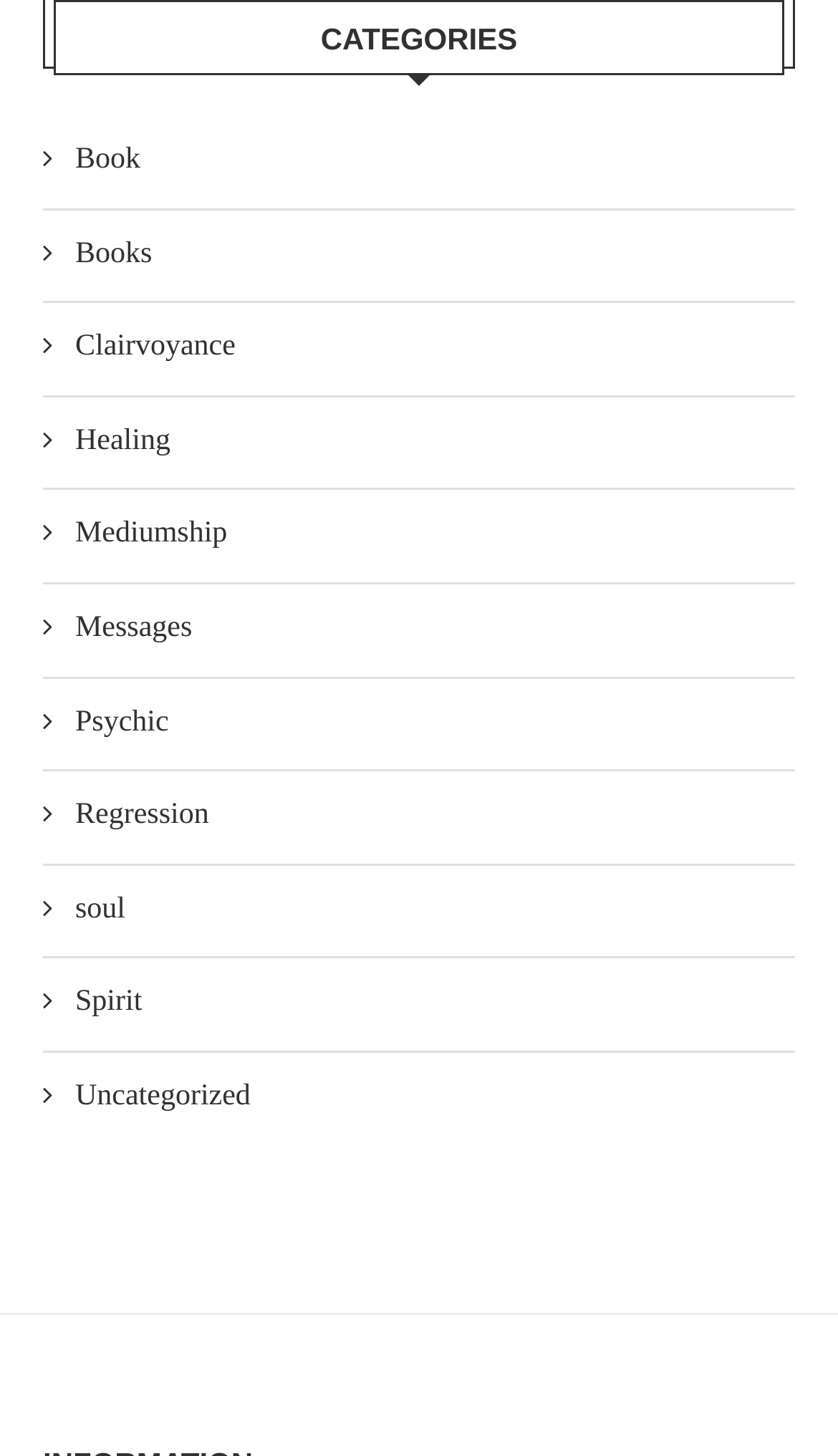Provide a brief response to the question using a single word or phrase: 
How many categories are listed on the webpage?

12